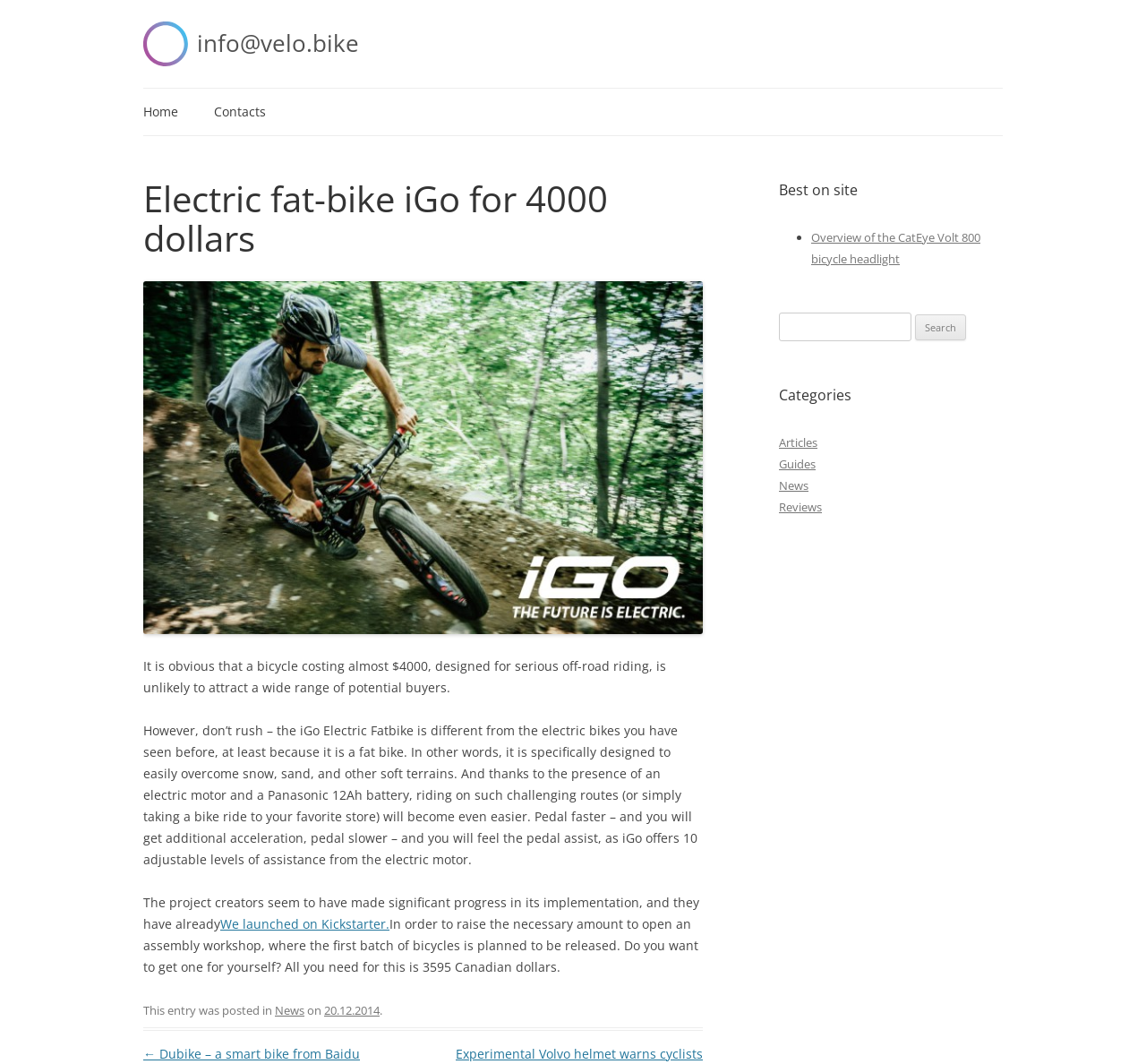Show the bounding box coordinates of the element that should be clicked to complete the task: "Search for something".

[0.68, 0.294, 0.795, 0.32]